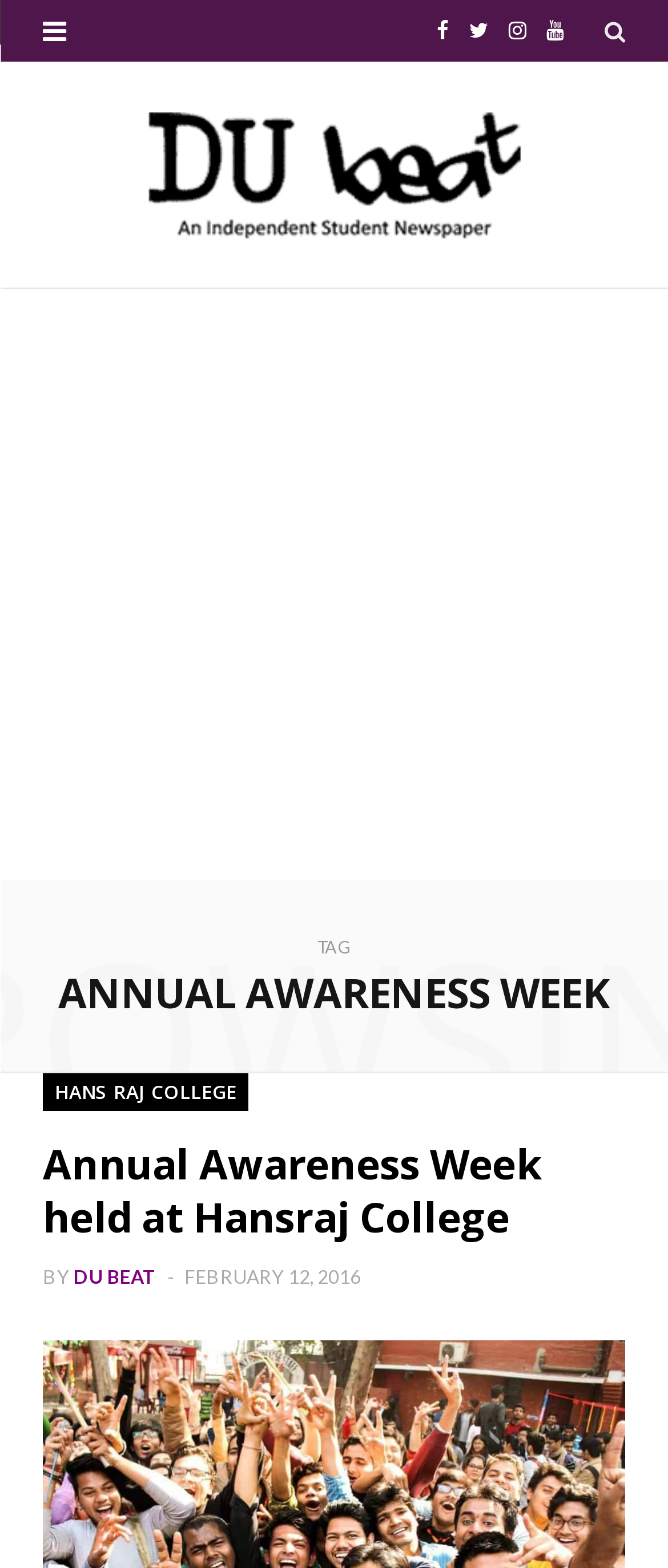Based on the image, please elaborate on the answer to the following question:
When was the article 'Annual Awareness Week held at Hansraj College' published?

The publication date of the article can be found by looking at the link 'FEBRUARY 12, 2016' which is part of the article's metadata.